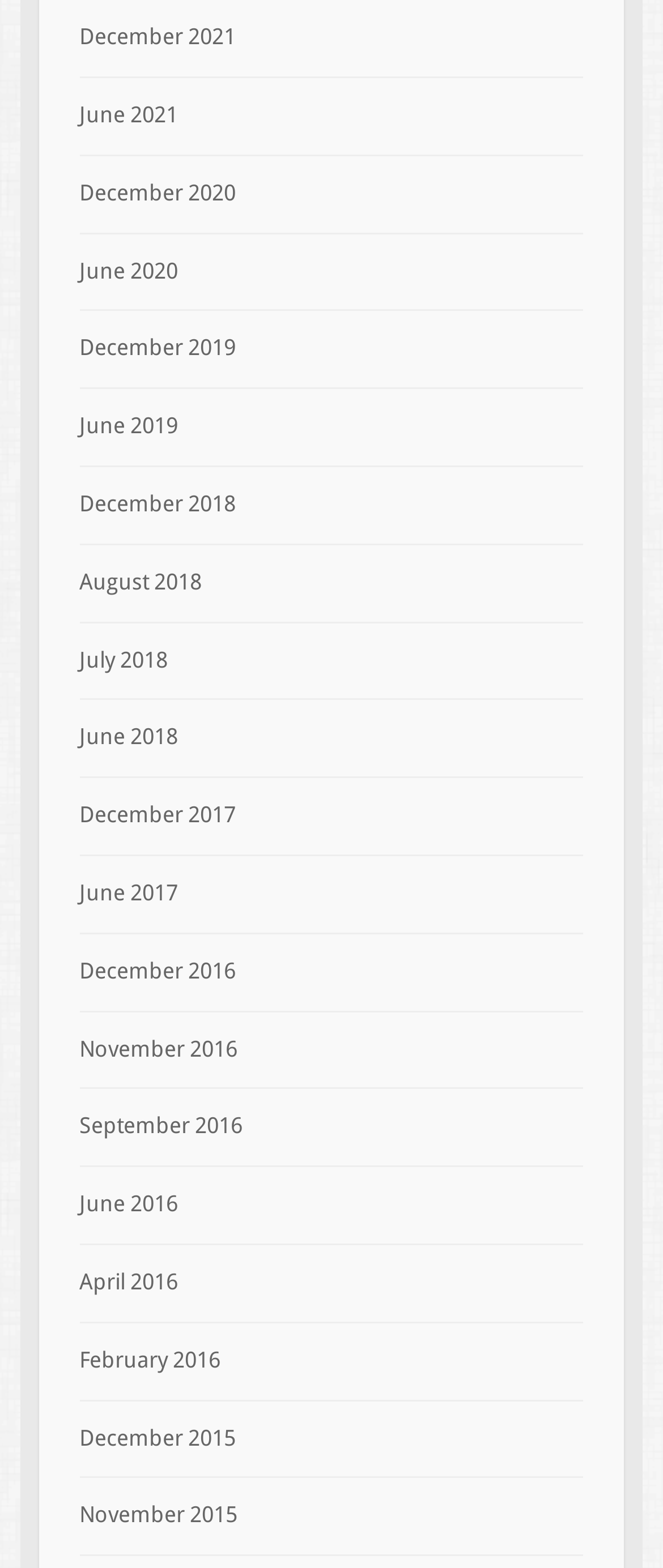Determine the bounding box coordinates for the region that must be clicked to execute the following instruction: "view December 2021".

[0.119, 0.015, 0.355, 0.032]